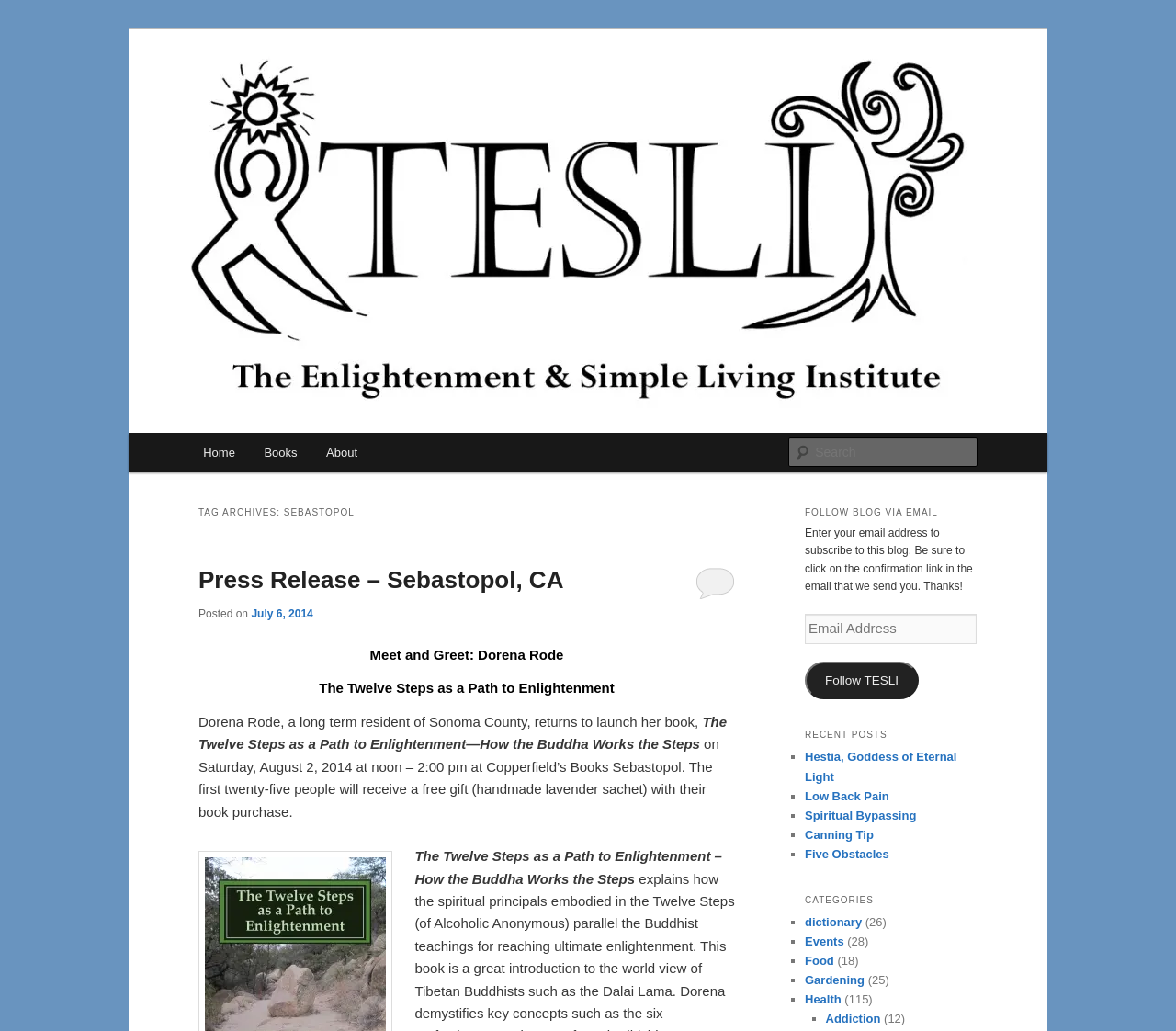How many recent posts are listed?
Please provide a single word or phrase based on the screenshot.

5